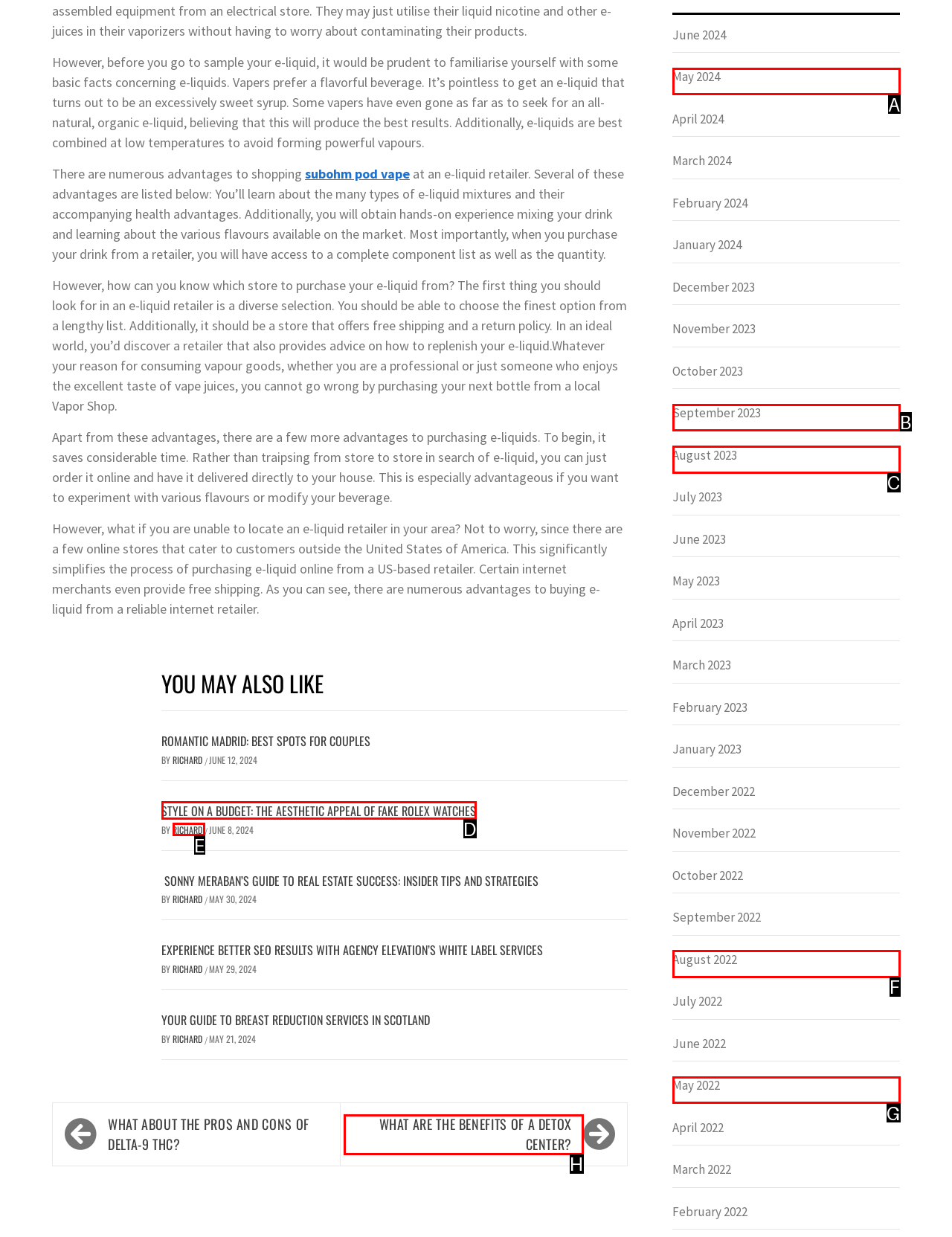Choose the letter of the UI element that aligns with the following description: Richard
State your answer as the letter from the listed options.

E